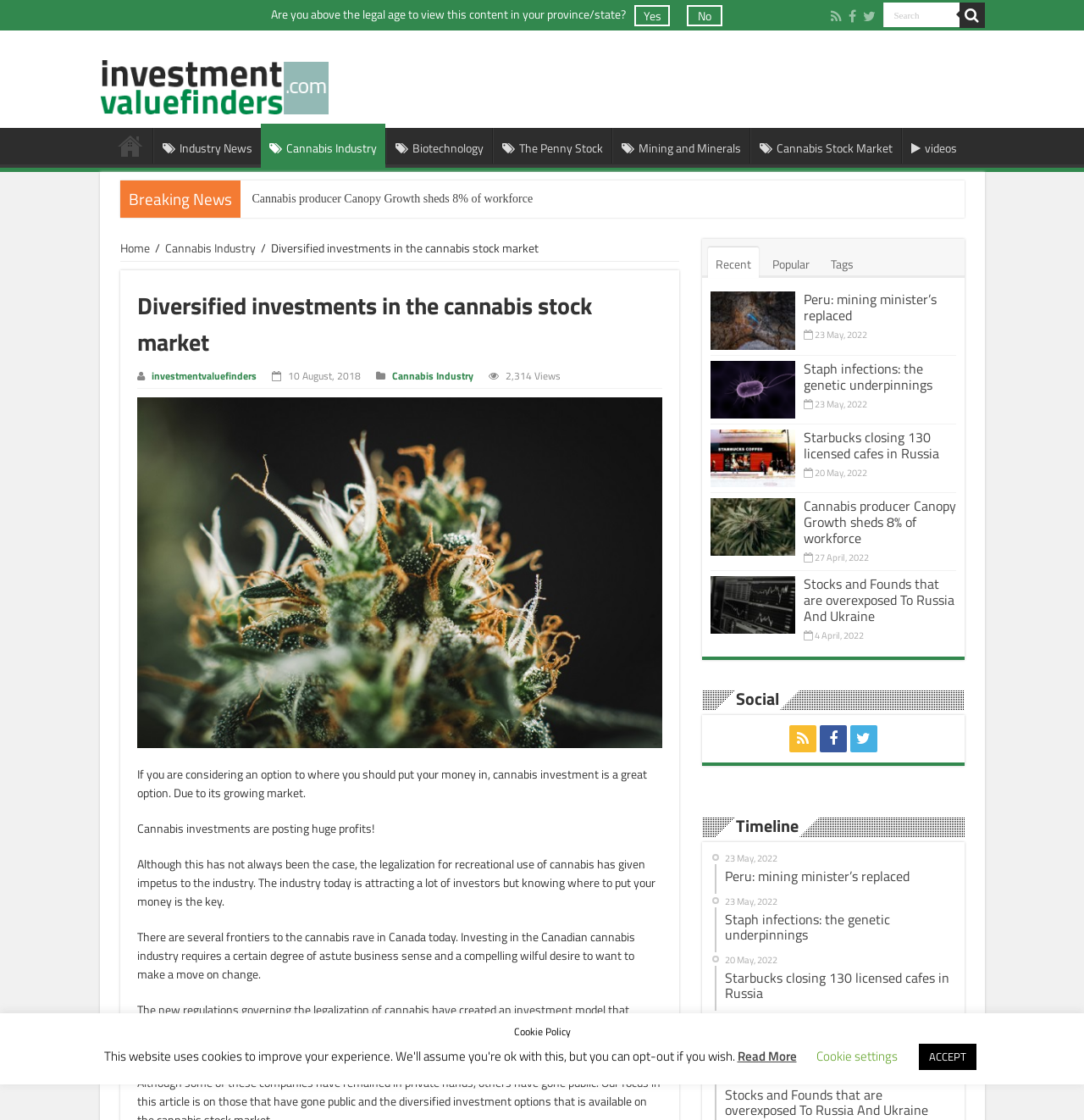Identify the bounding box coordinates of the specific part of the webpage to click to complete this instruction: "Click on the 'Yes' link to confirm your age".

[0.585, 0.005, 0.618, 0.023]